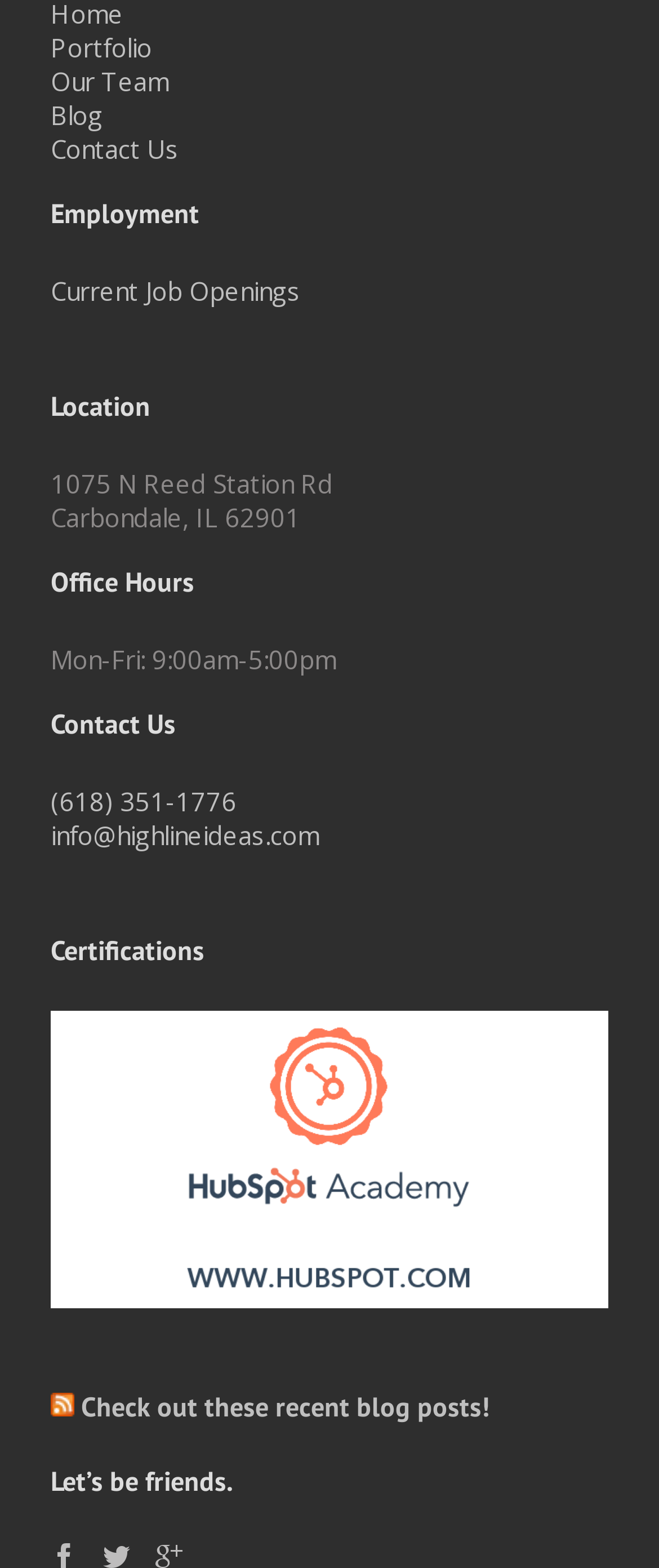Show the bounding box coordinates of the element that should be clicked to complete the task: "Explore GLS Residency Requirement".

None